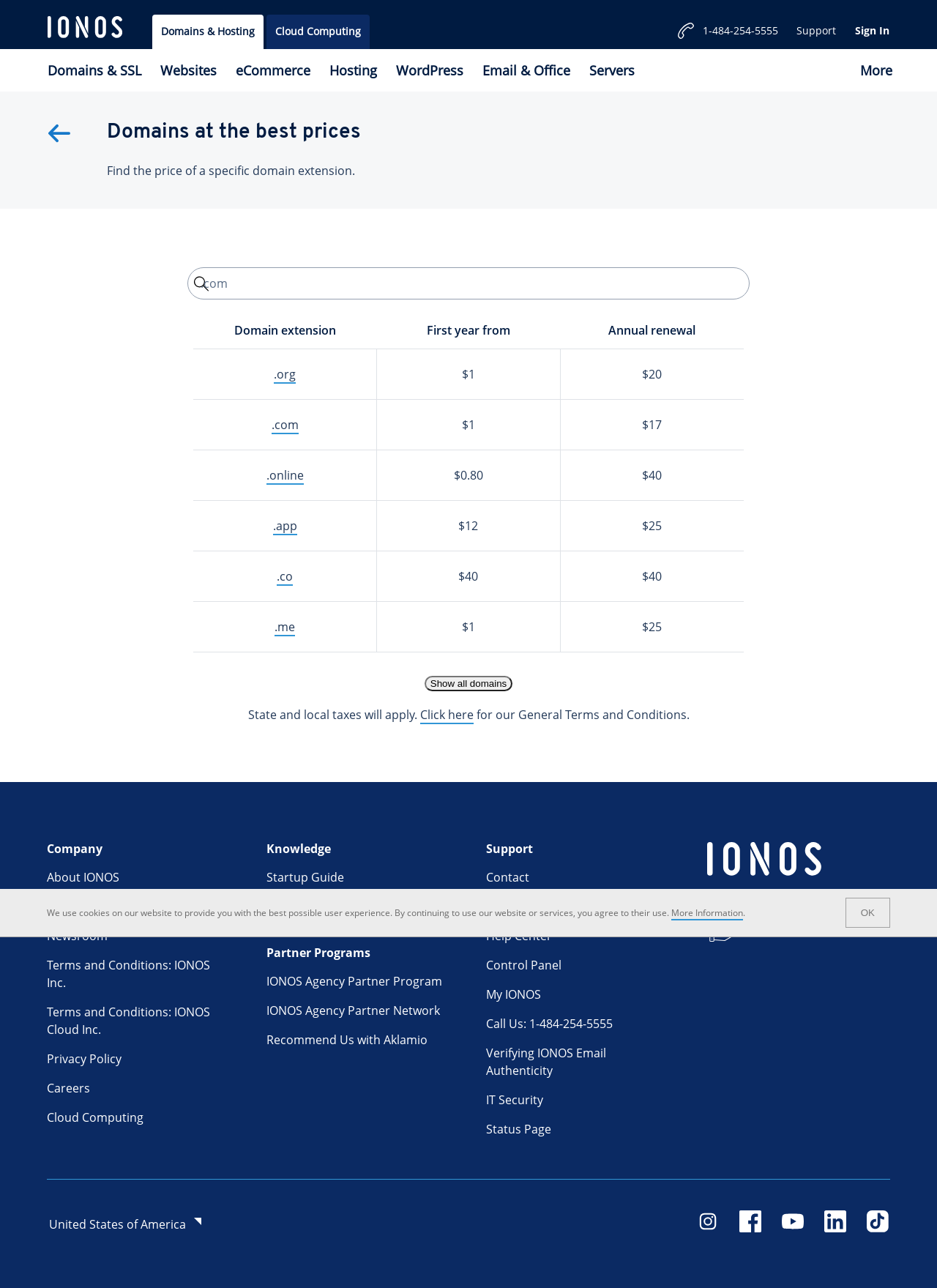Offer a meticulous caption that includes all visible features of the webpage.

The webpage is about domain prices at IONOS, a website that provides domain registration and hosting services. At the top of the page, there is a notification bar with a message about cookies and a link to "More Information". Below this, there is a navigation menu with links to the home page, domains and hosting, cloud computing, and other services.

On the left side of the page, there is a sidebar with buttons for different categories, including domains and SSL, websites, eCommerce, hosting, WordPress, email and office, servers, and more. There is also a search bar with a magnifying glass icon, where users can search for specific domain extensions.

The main content of the page is a table that lists various domain extensions, including .com, .org, .online, .app, and .co, along with their prices for the first year and annual renewal. Each row in the table represents a different domain extension, and users can click on the links to learn more about each extension.

Below the table, there is a button to "Show all domains" and a note about state and local taxes applying. There is also a link to the general terms and conditions of the website.

At the bottom of the page, there are three sections: "Company", "Knowledge", and "Partner Programs". The "Company" section has links to pages about the company, its group, newsroom, terms and conditions, privacy policy, and careers. The "Knowledge" section has links to startup and digital guides, and the "Partner Programs" section has links to the IONOS agency partner program and network.

On the top right side of the page, there is a phone number and buttons to sign in and access support.